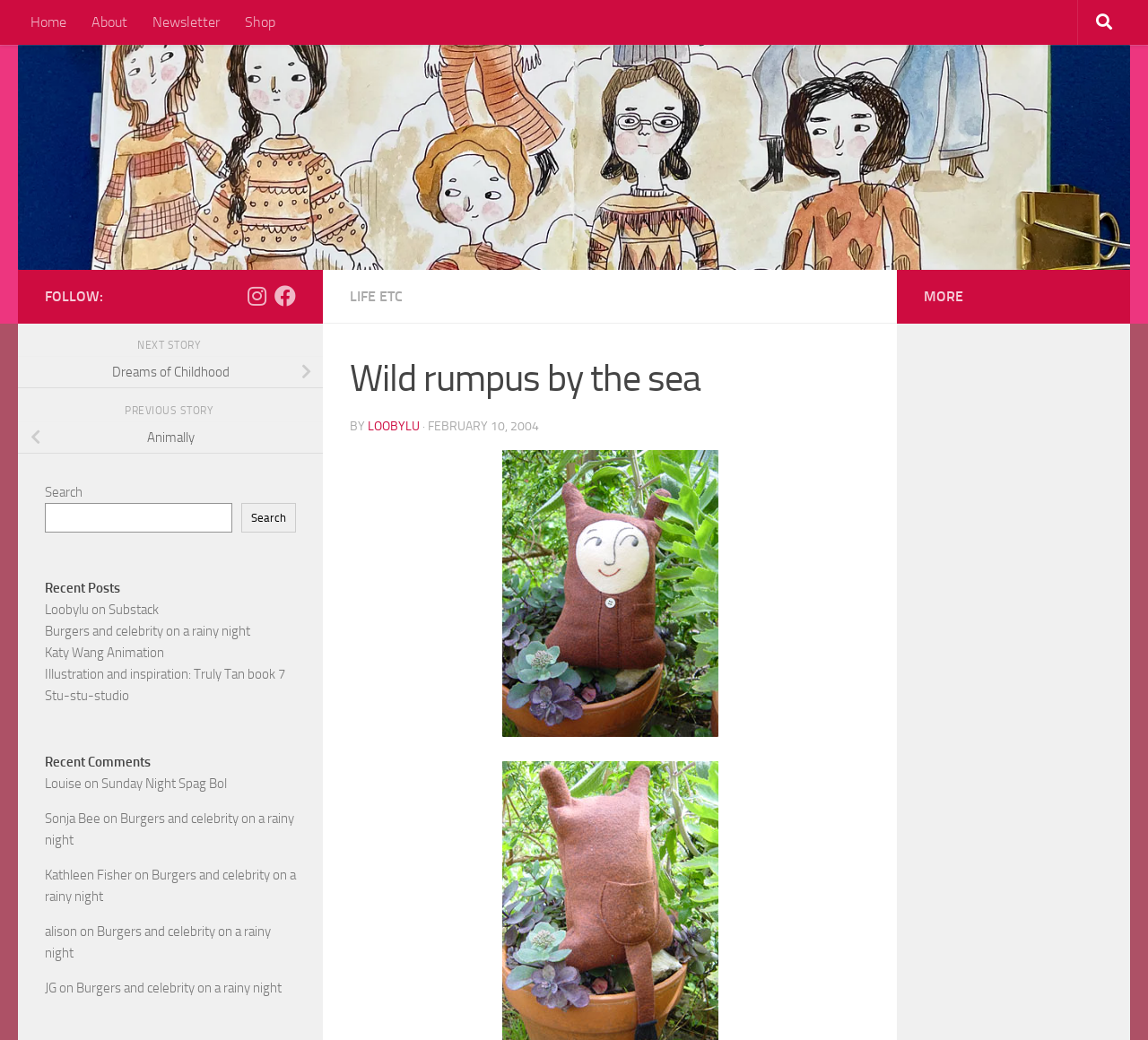Provide the bounding box coordinates of the HTML element described by the text: "Animally".

[0.016, 0.405, 0.281, 0.436]